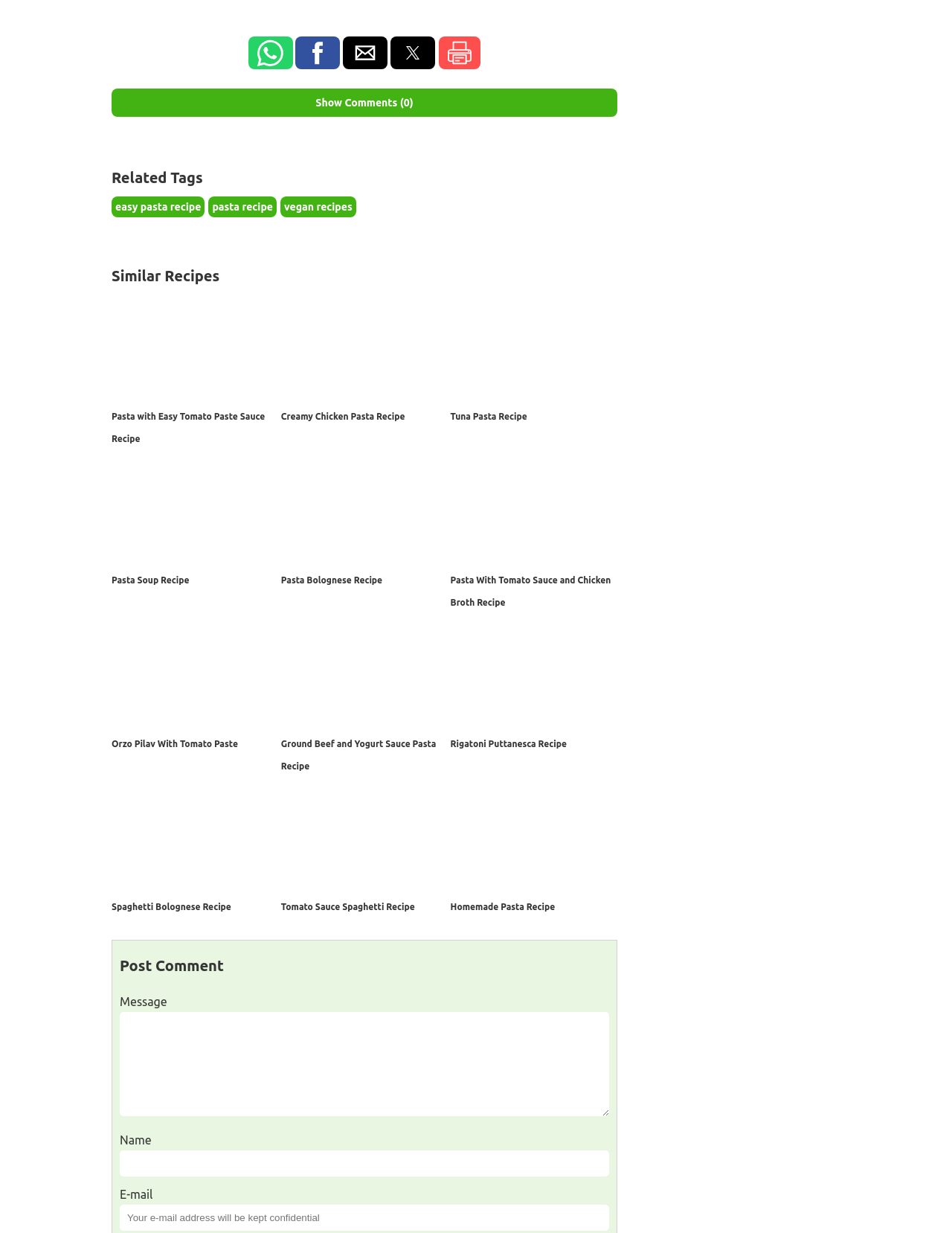Mark the bounding box of the element that matches the following description: "Orzo Pilav With Tomato Paste".

[0.117, 0.599, 0.25, 0.607]